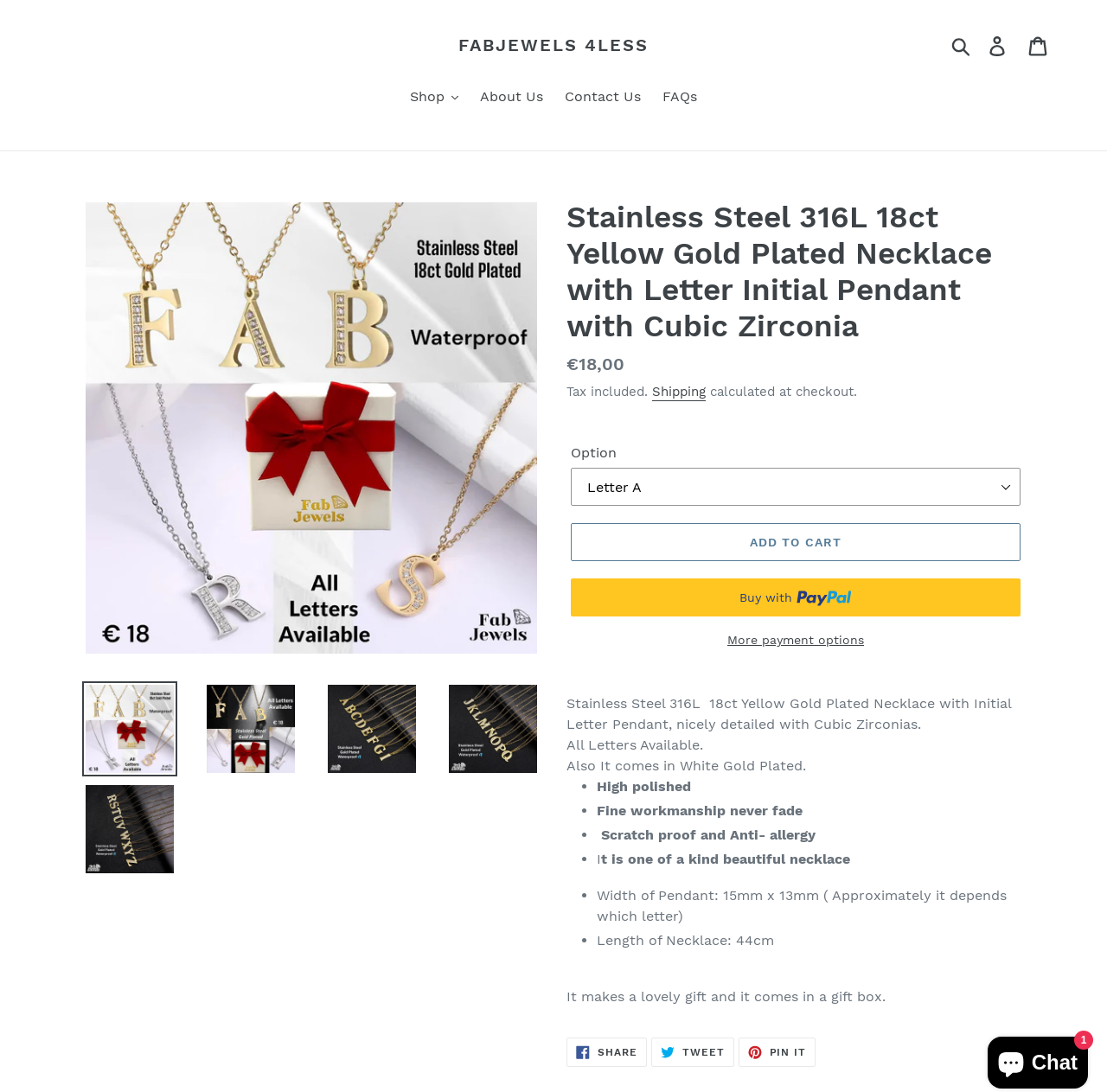What is the width of the pendant?
Please use the image to deliver a detailed and complete answer.

The width of the pendant is 15mm x 13mm, which is mentioned in the list item 'Width of Pendant: 15mm x 13mm (Approximately it depends which letter)'.